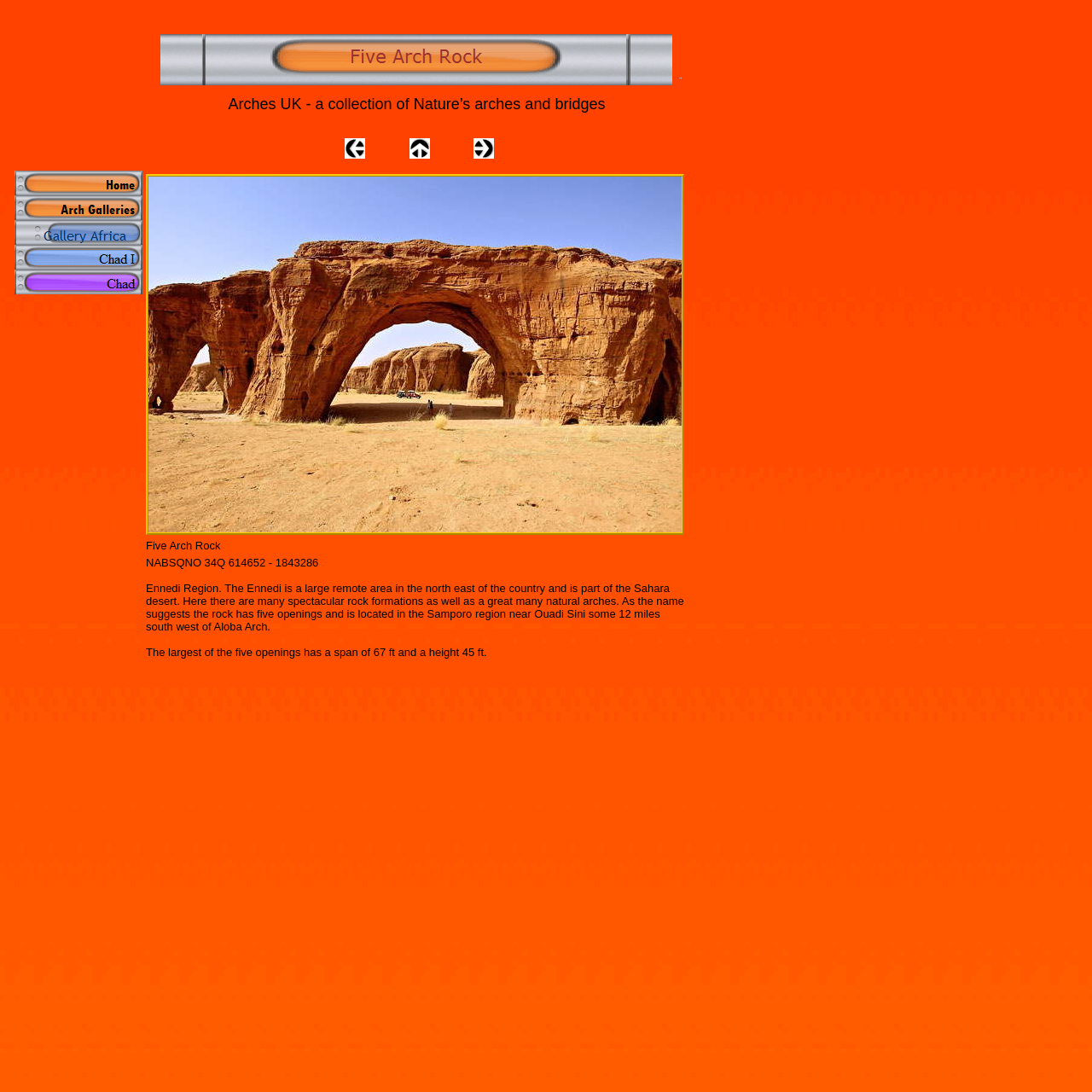What is the name of the rock?
Answer the question using a single word or phrase, according to the image.

Five Arch Rock